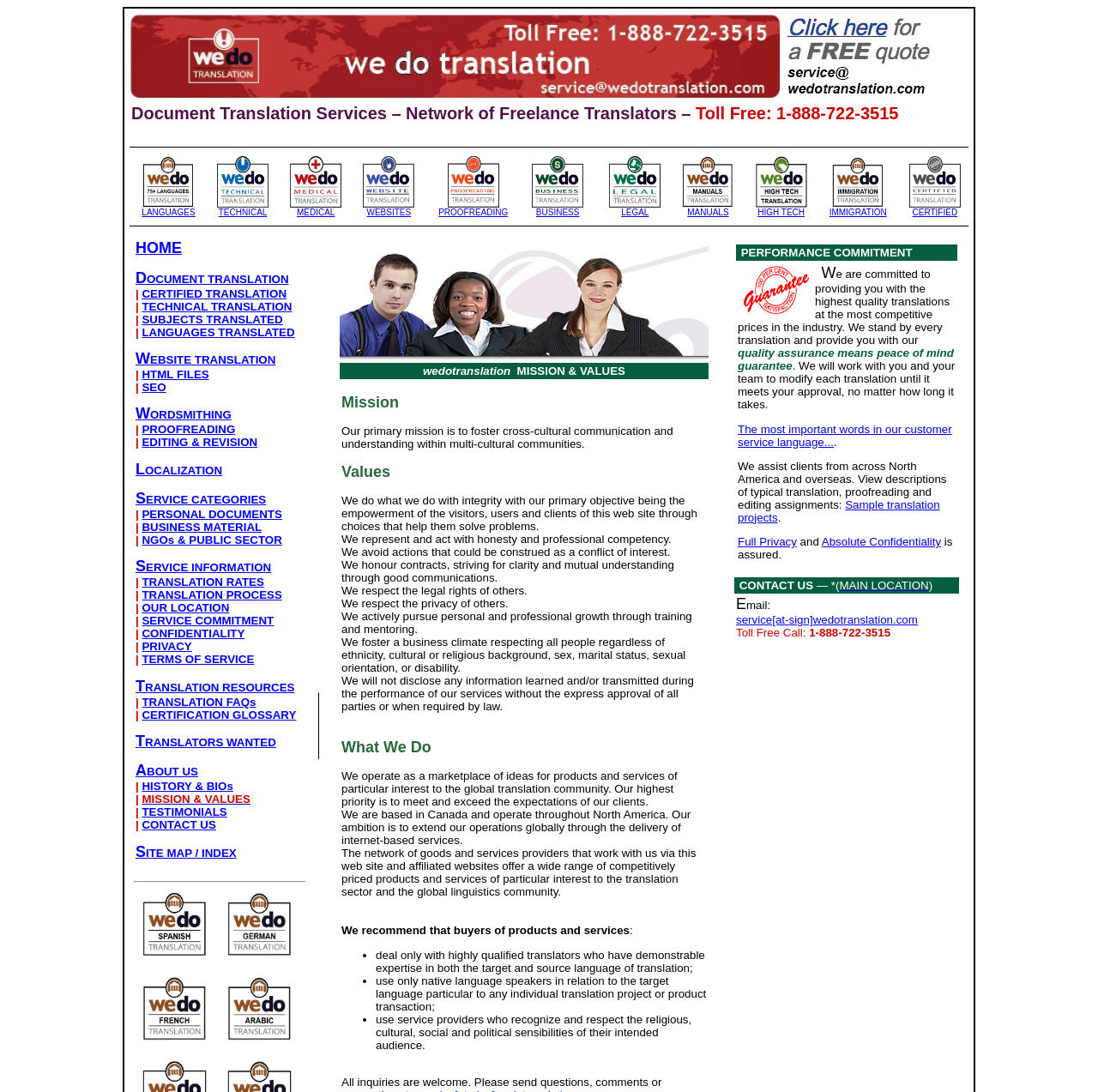What is the main service provided by this website?
Use the information from the screenshot to give a comprehensive response to the question.

Based on the webpage content, I can see that the website provides various document translation services, including technical, medical, and business document translation. The website also mentions that it serves Canada and the USA, and provides a toll-free number for contact.